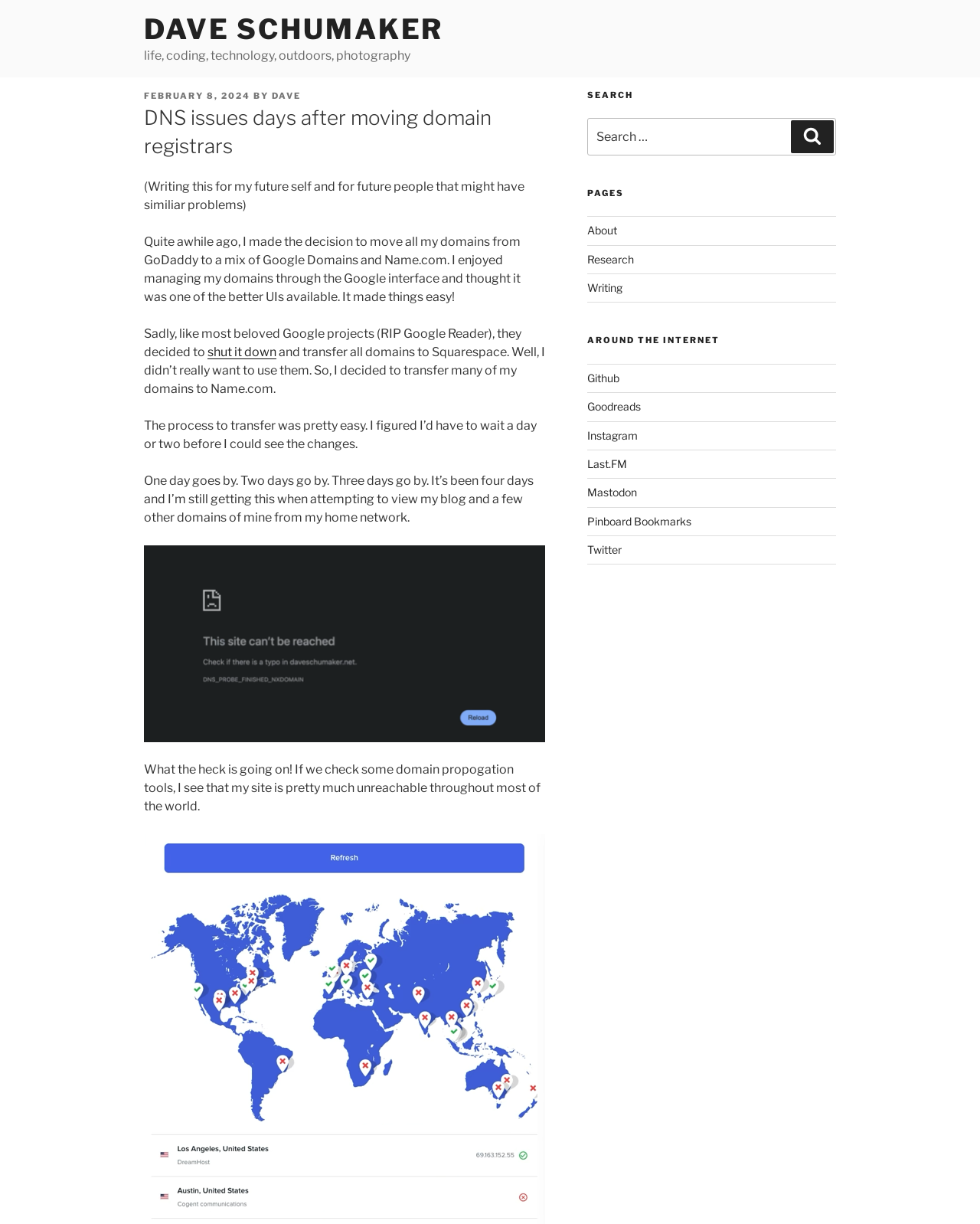Please specify the bounding box coordinates for the clickable region that will help you carry out the instruction: "Search for something".

[0.599, 0.097, 0.853, 0.127]